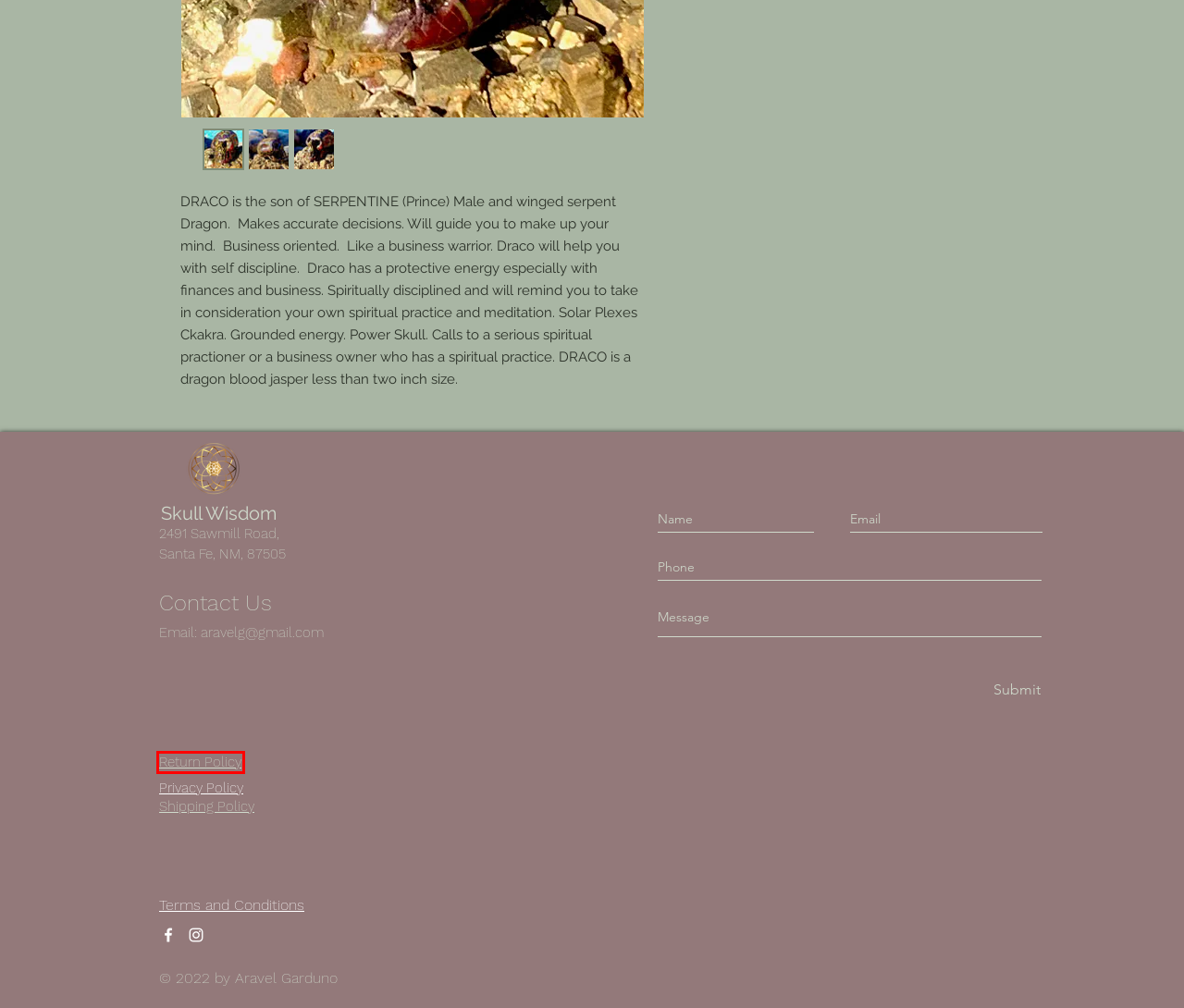You have a screenshot of a webpage with a red bounding box around an element. Identify the webpage description that best fits the new page that appears after clicking the selected element in the red bounding box. Here are the candidates:
A. SERVICES | SkullWisdom.com
B. Crystal Skulls | Skull Wisdom
C. Shipping Policy | SkullWisdom.com
D. CRYSTALLINE | SkullWisdom.com
E. Terms and Conditions | SkullWisdom.com
F. SKULL WISDOM | SkullWisdom.com
G. Privacy Policy | SkullWisdom.com
H. Return Policy | SkullWisdom.com

H